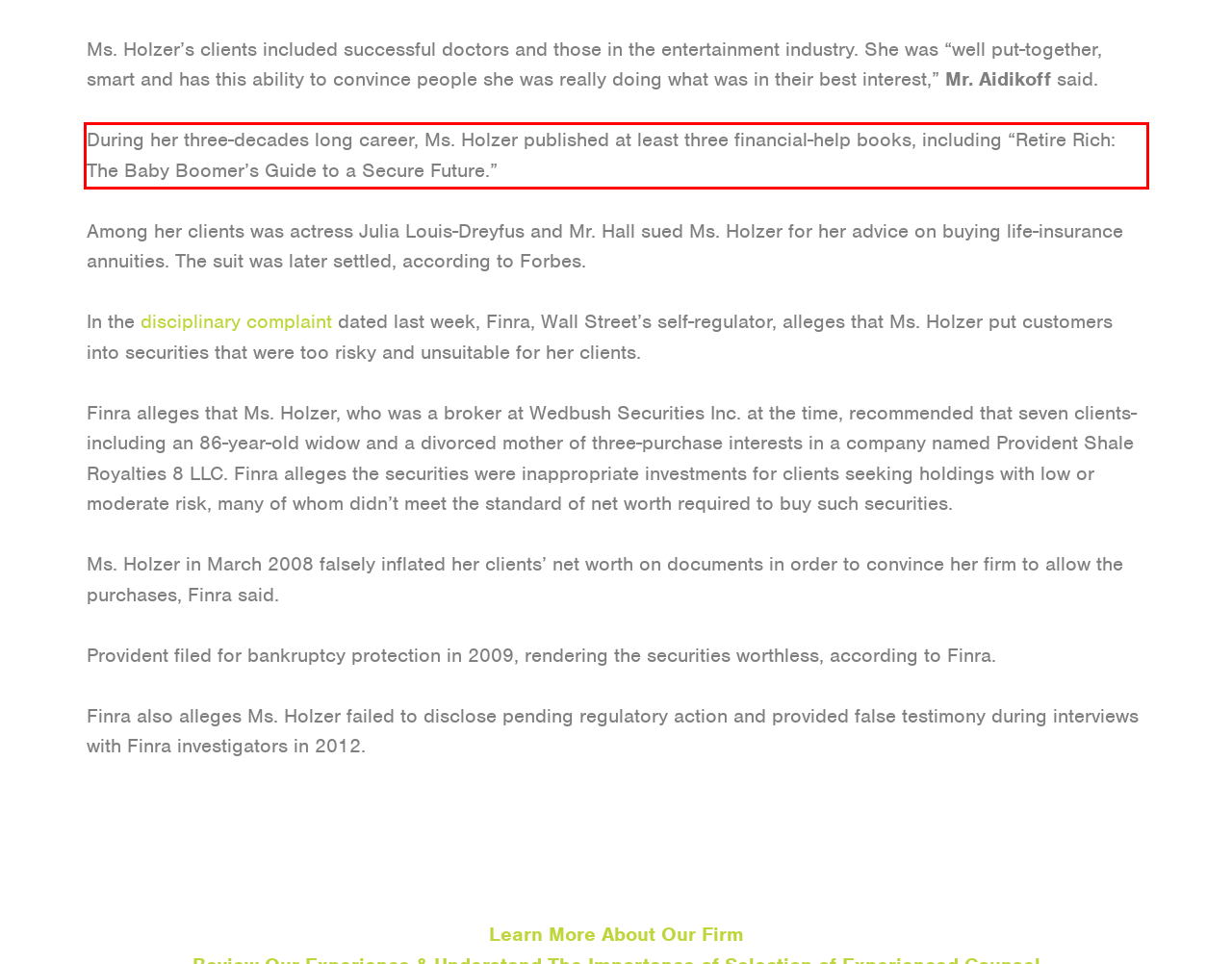From the screenshot of the webpage, locate the red bounding box and extract the text contained within that area.

During her three-decades long career, Ms. Holzer published at least three financial-help books, including “Retire Rich: The Baby Boomer’s Guide to a Secure Future.”